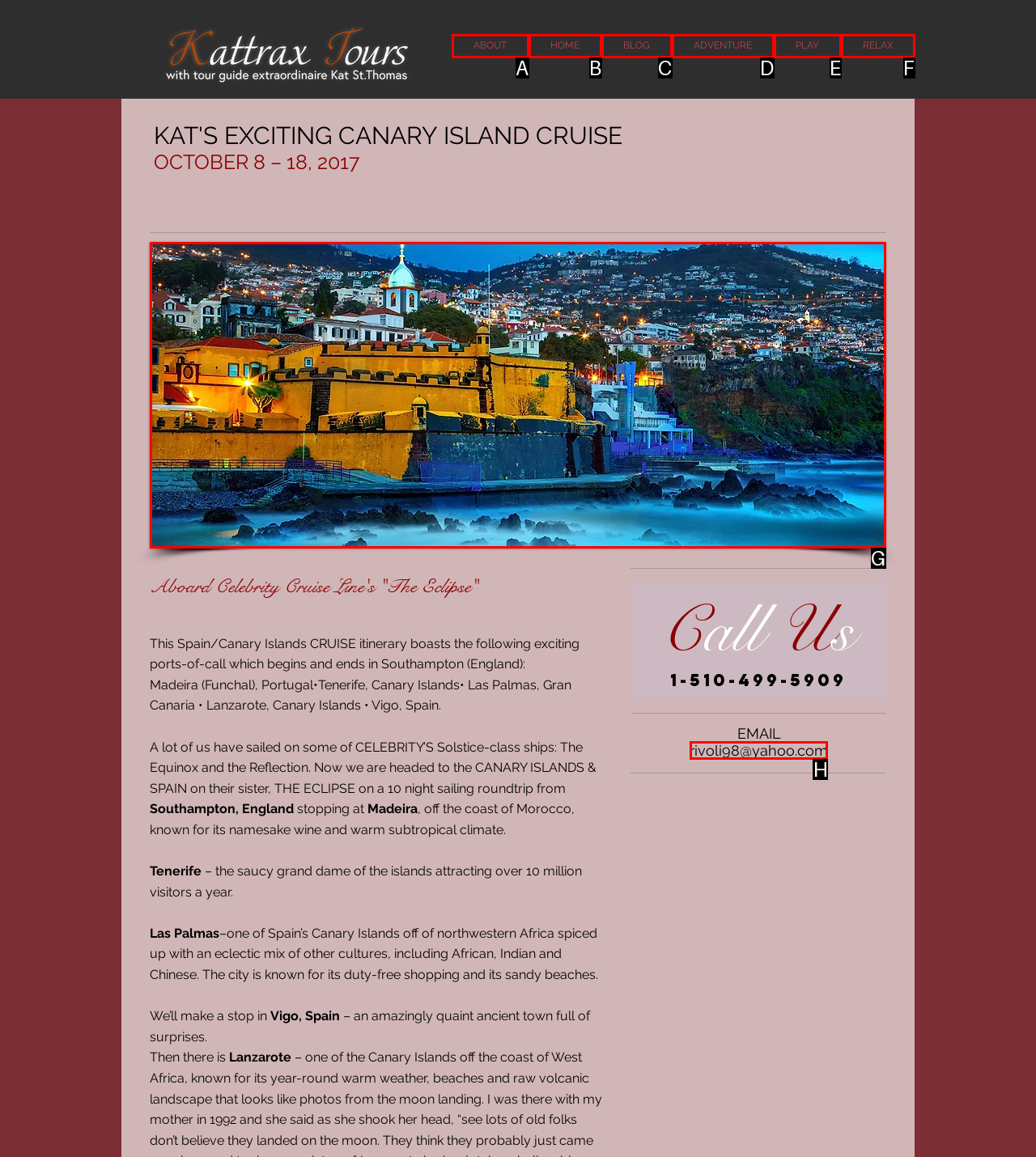Determine the letter of the UI element that you need to click to perform the task: Contact us by email.
Provide your answer with the appropriate option's letter.

H